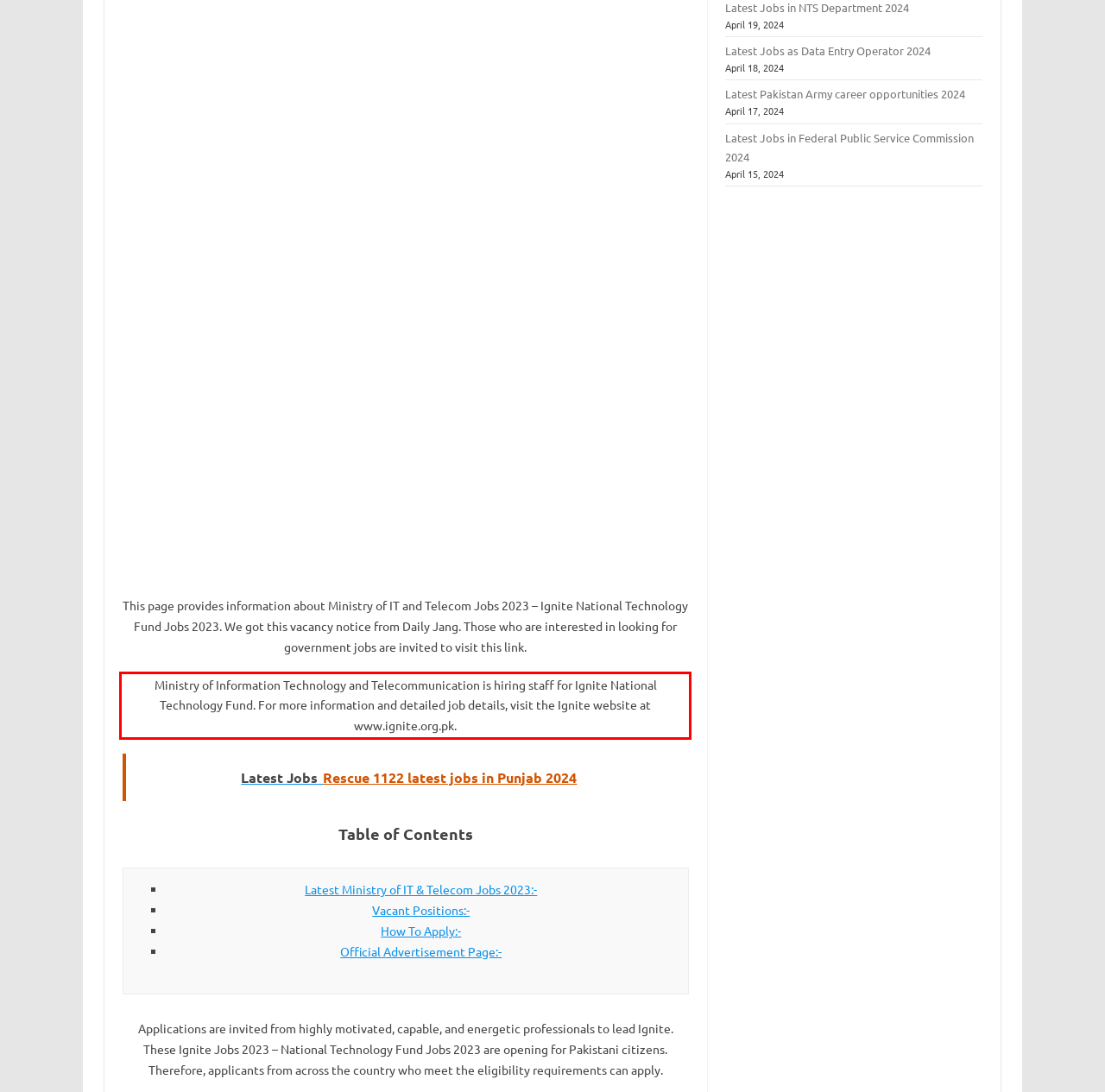Using the webpage screenshot, recognize and capture the text within the red bounding box.

Ministry of Information Technology and Telecommunication is hiring staff for Ignite National Technology Fund. For more information and detailed job details, visit the Ignite website at www.ignite.org.pk.